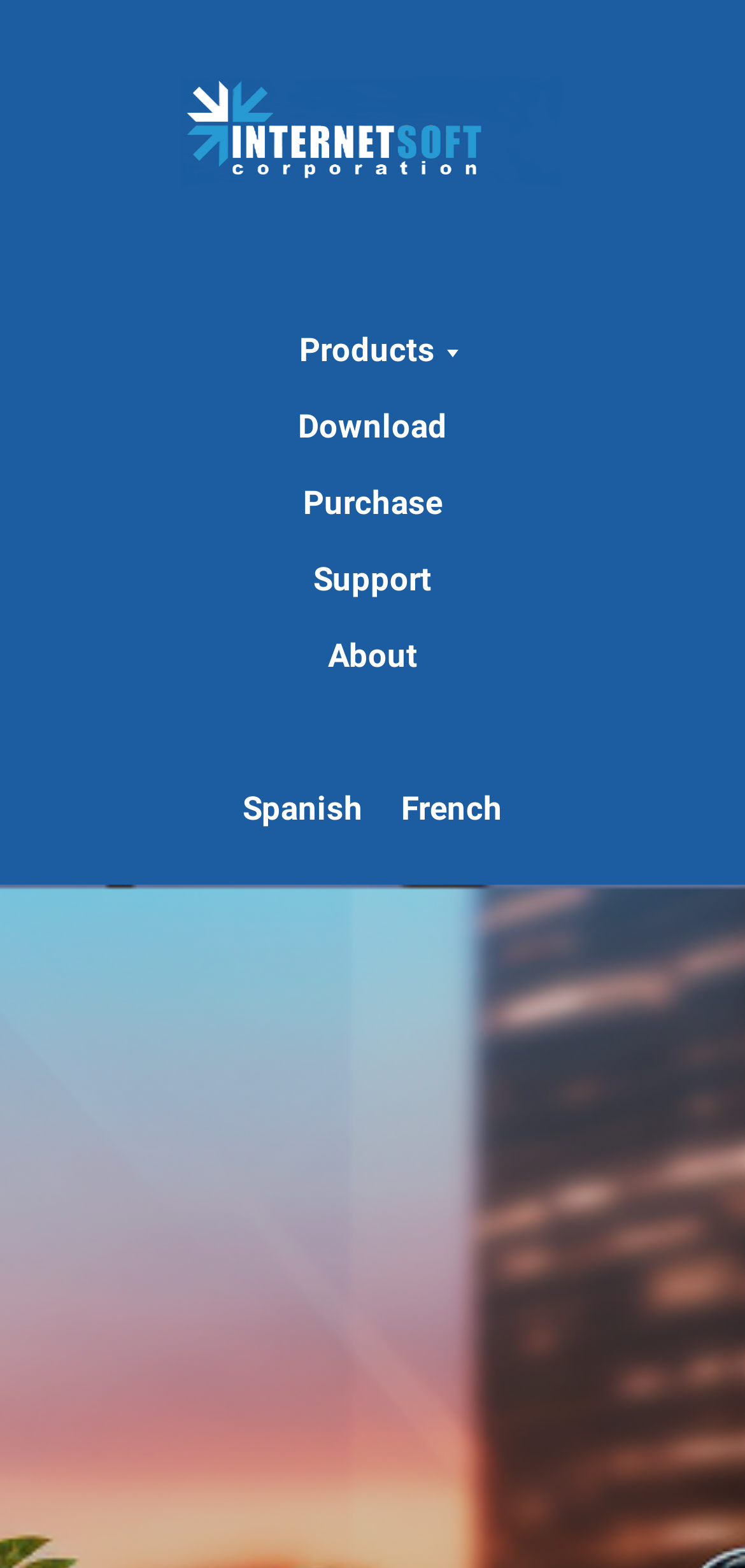Illustrate the webpage with a detailed description.

The webpage is titled "Home Security Camera - Old Tech, New Tricks" and appears to be promoting a mobile app that transforms old smartphones into a surveillance system. 

At the top of the page, there is a logo of "InternetSoft" accompanied by a link to the company's website. Below the logo, there are four main navigation links: "Products", "Download", "Purchase", and "Support", which are aligned horizontally and centered on the page. The "About" link is positioned slightly below and to the right of the other navigation links.

Further down the page, there is a table layout that takes up a significant portion of the screen. Within this table, there are two language options, "Spanish" and "French", which are positioned side by side and centered within the table.